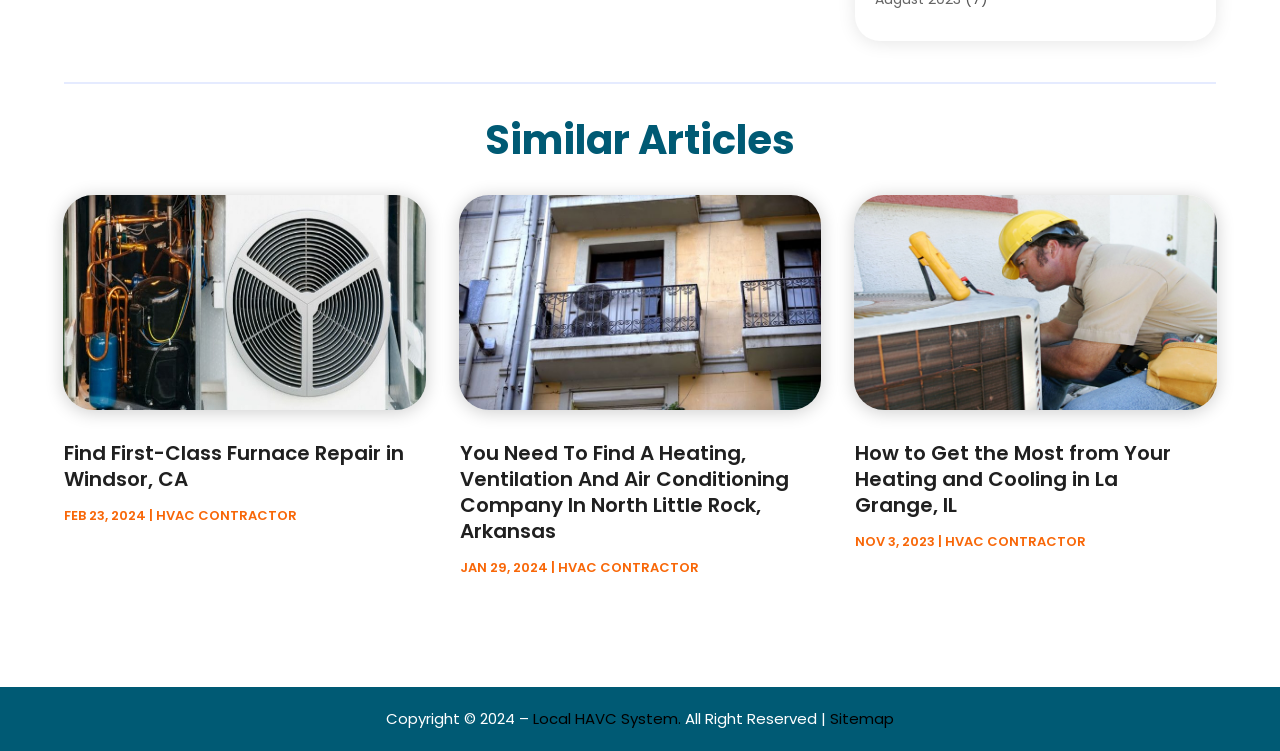How many months are listed as links?
Using the image as a reference, answer the question in detail.

I counted the number of month links listed on the webpage and found 12 months from July 2021 to July 2023.